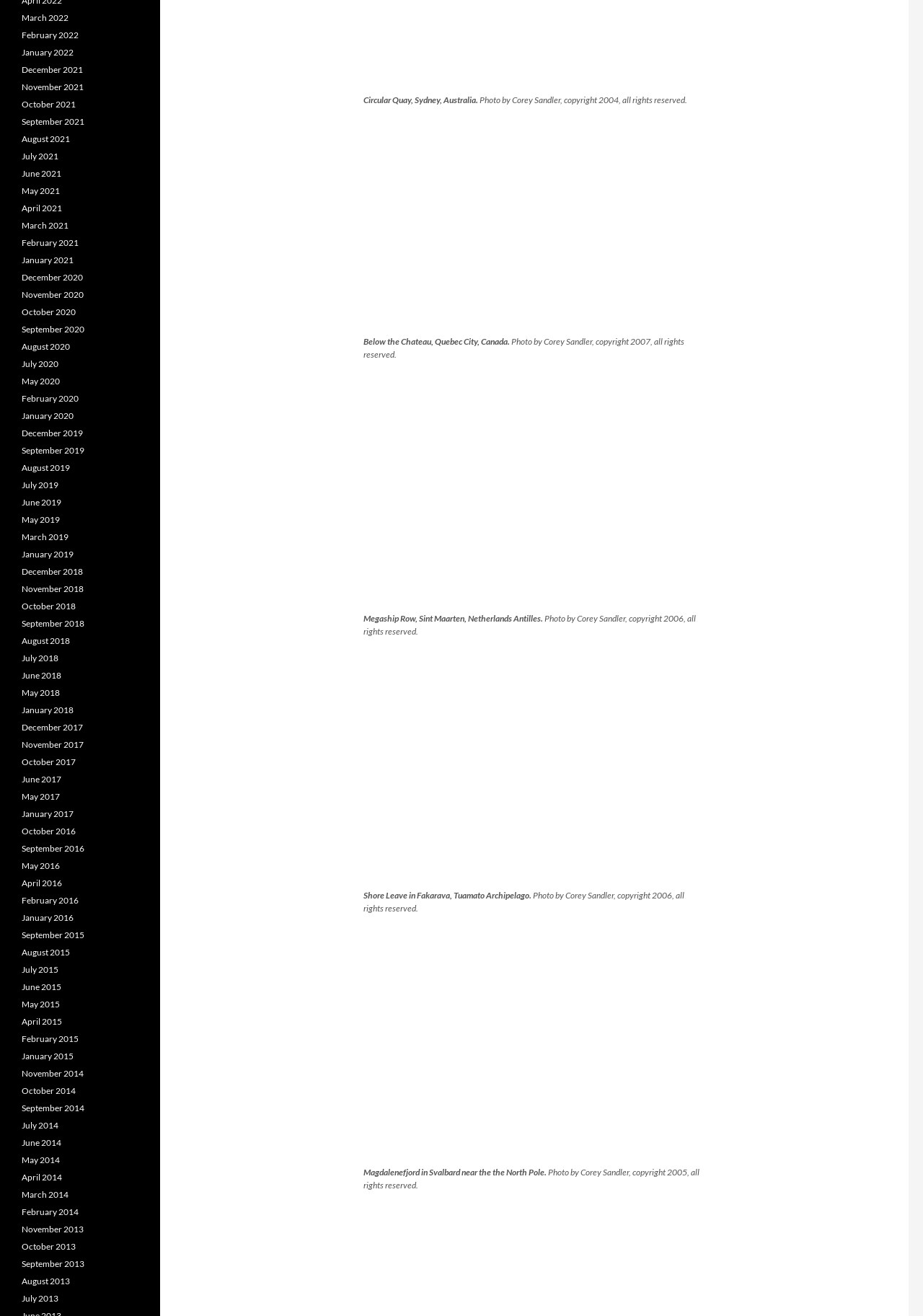Please specify the bounding box coordinates of the element that should be clicked to execute the given instruction: 'Click on the 'BUFFETPRICES' link'. Ensure the coordinates are four float numbers between 0 and 1, expressed as [left, top, right, bottom].

None